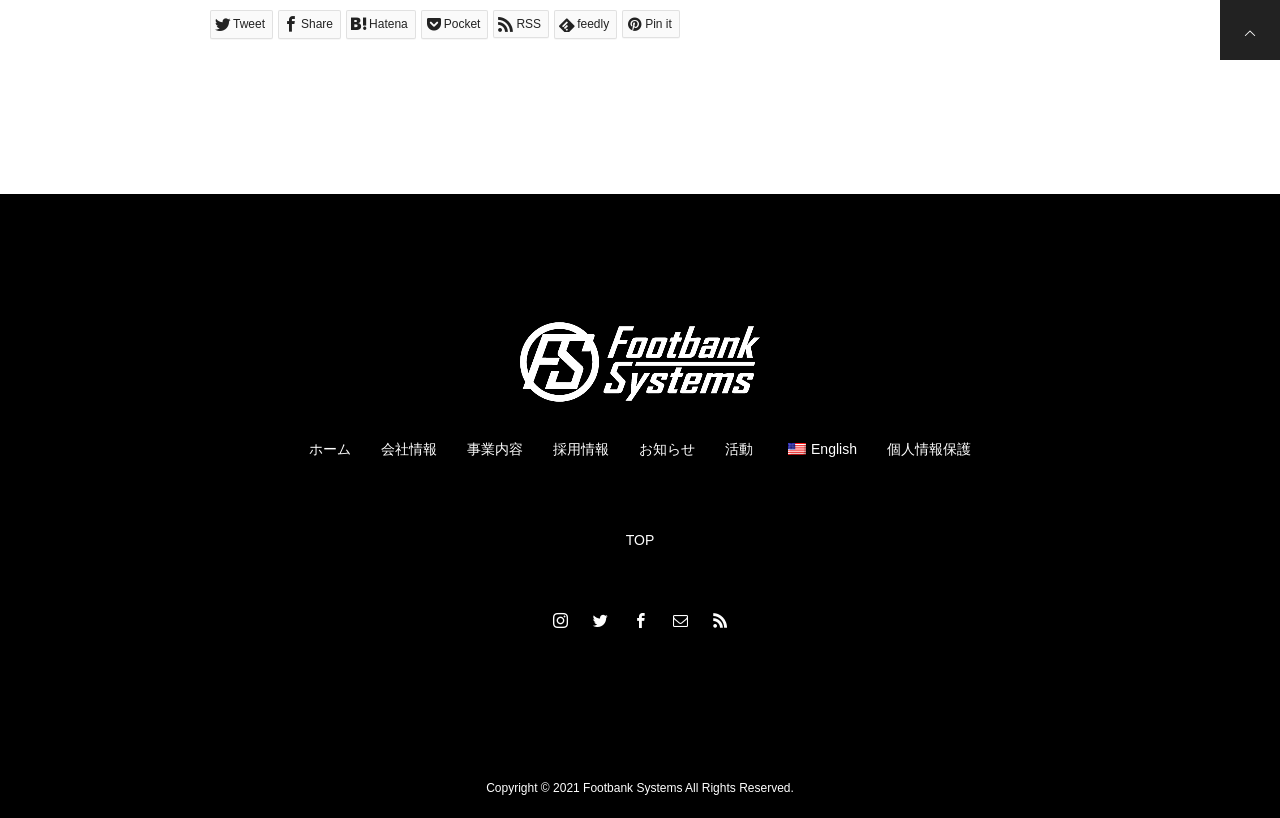Using the information in the image, give a comprehensive answer to the question: 
What is the language option?

The language option is located in the navigation menu and it is 'en_US English', which is indicated by a flag icon.